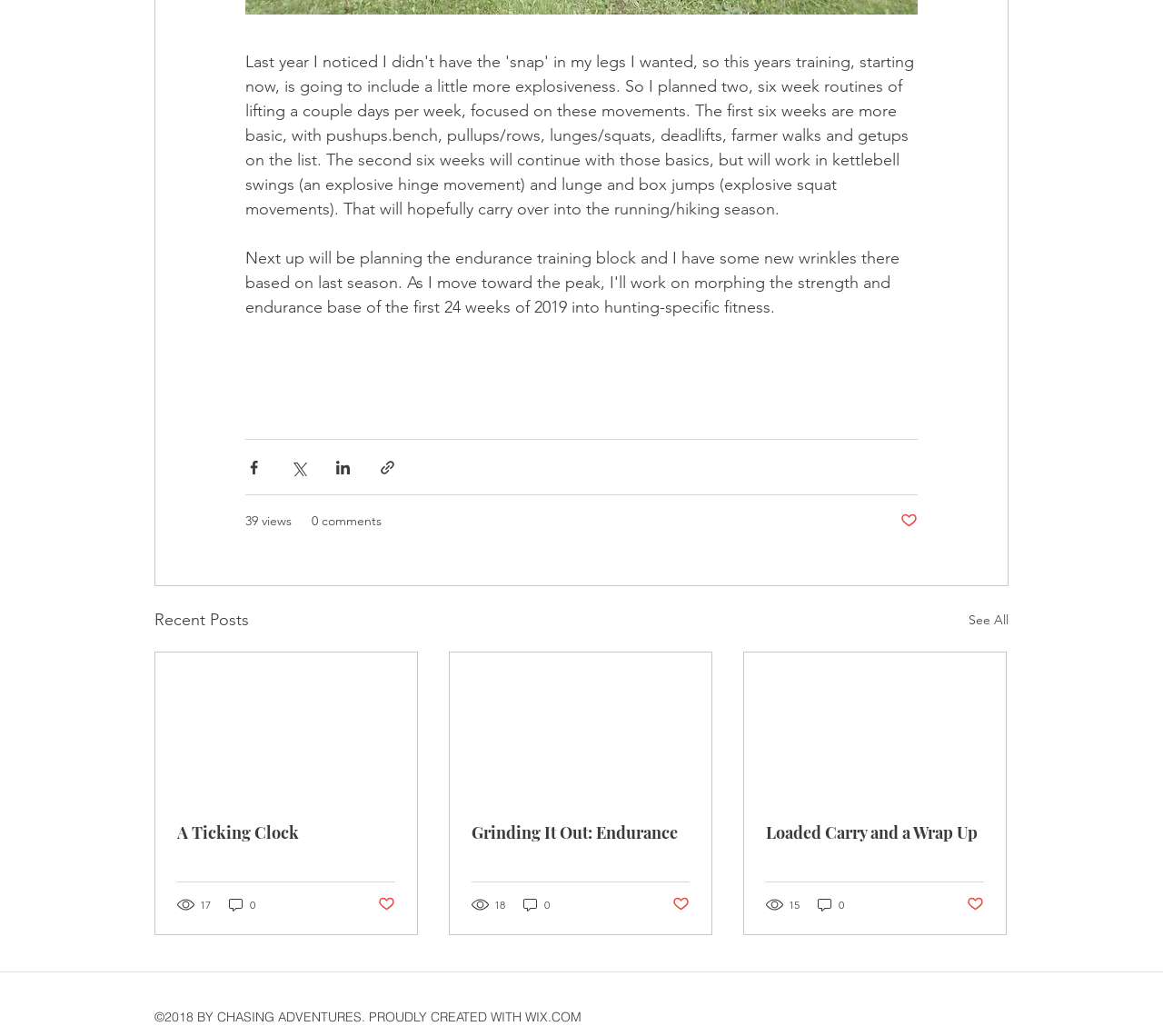Please identify the bounding box coordinates of the clickable area that will allow you to execute the instruction: "Like a post".

[0.325, 0.864, 0.34, 0.882]